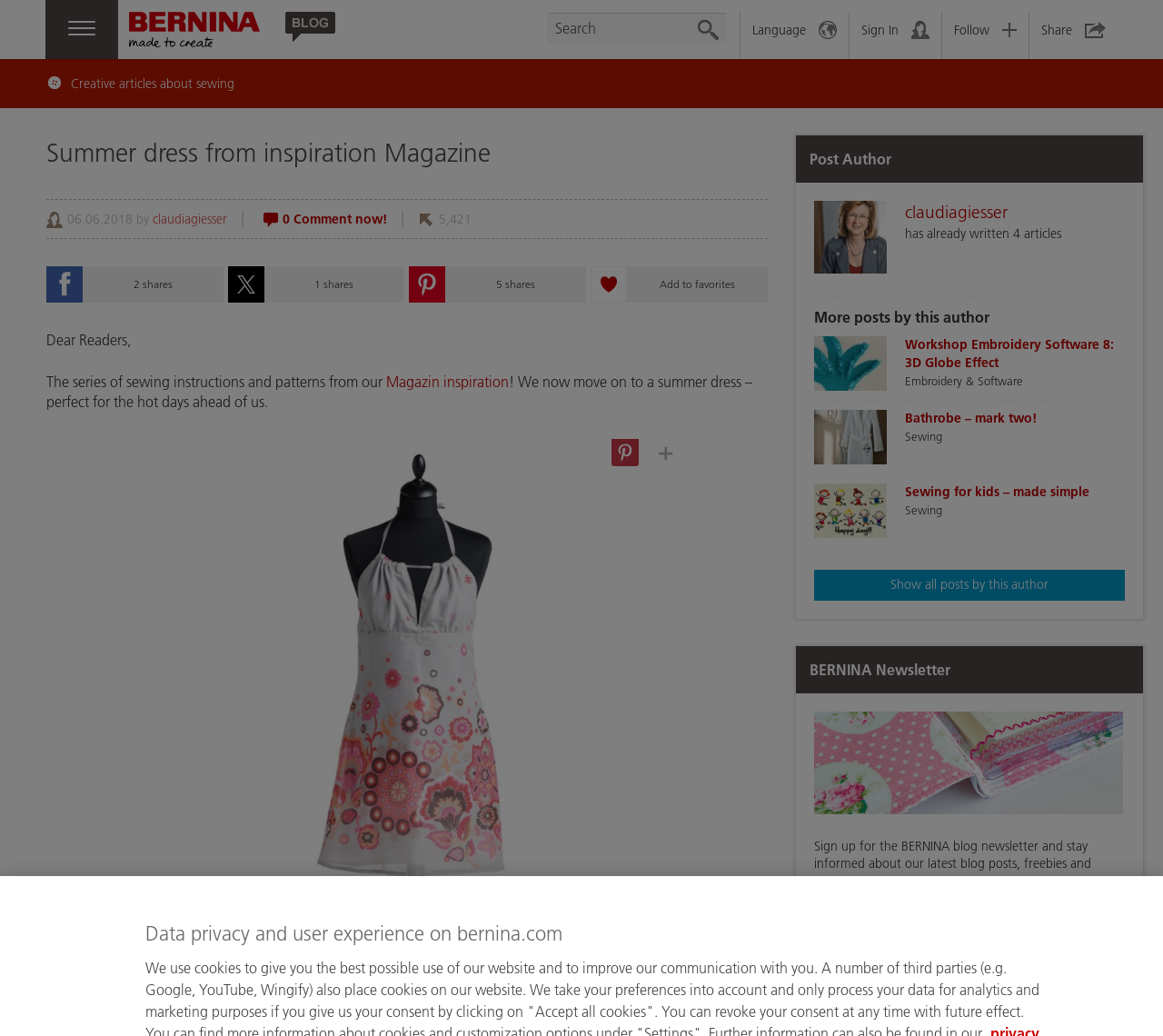Find the bounding box coordinates for the HTML element described as: "Our dream". The coordinates should consist of four float values between 0 and 1, i.e., [left, top, right, bottom].

None